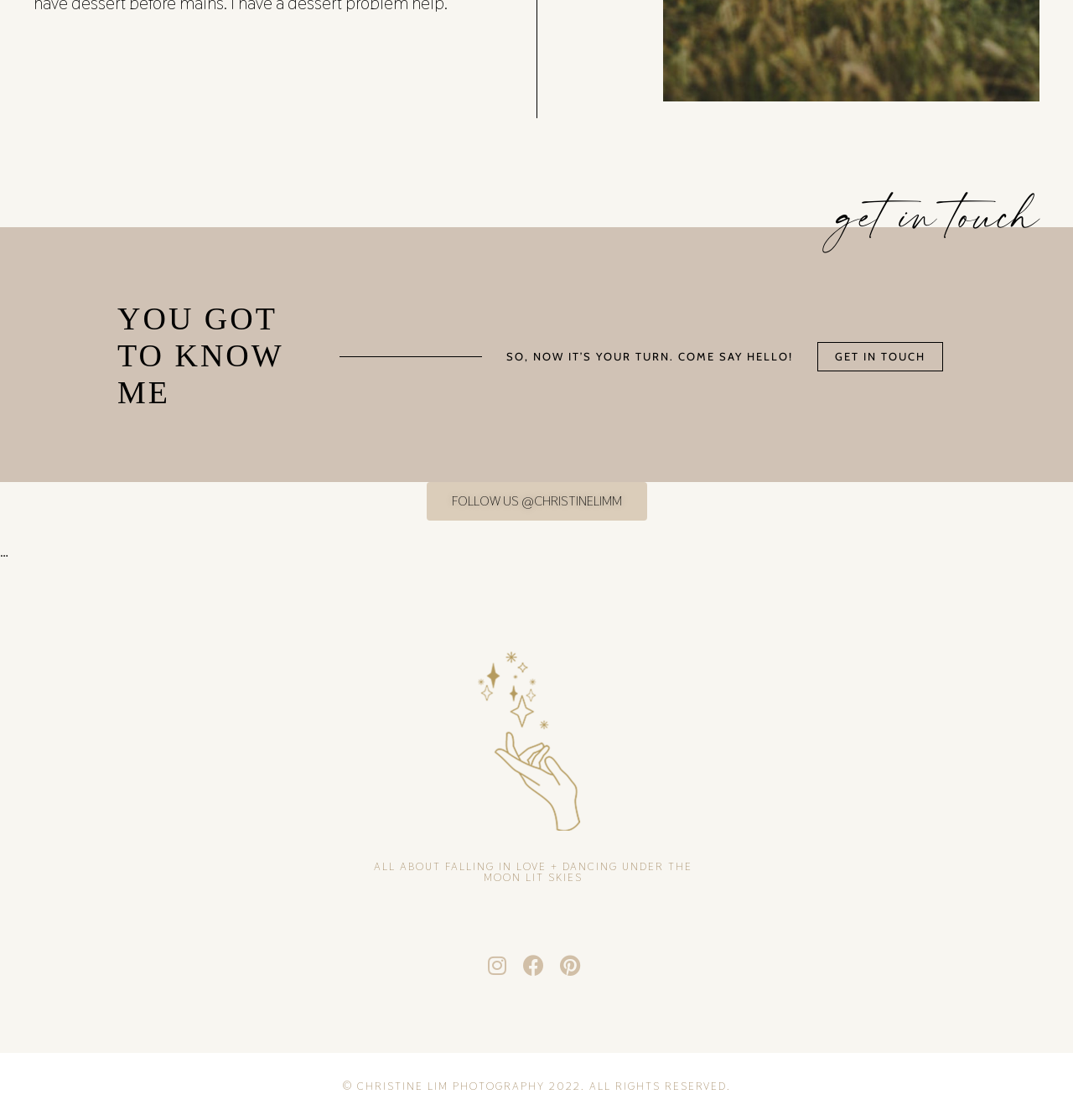What is the theme of the photographer's work?
Answer the question based on the image using a single word or a brief phrase.

Falling in love and dancing under moonlit skies